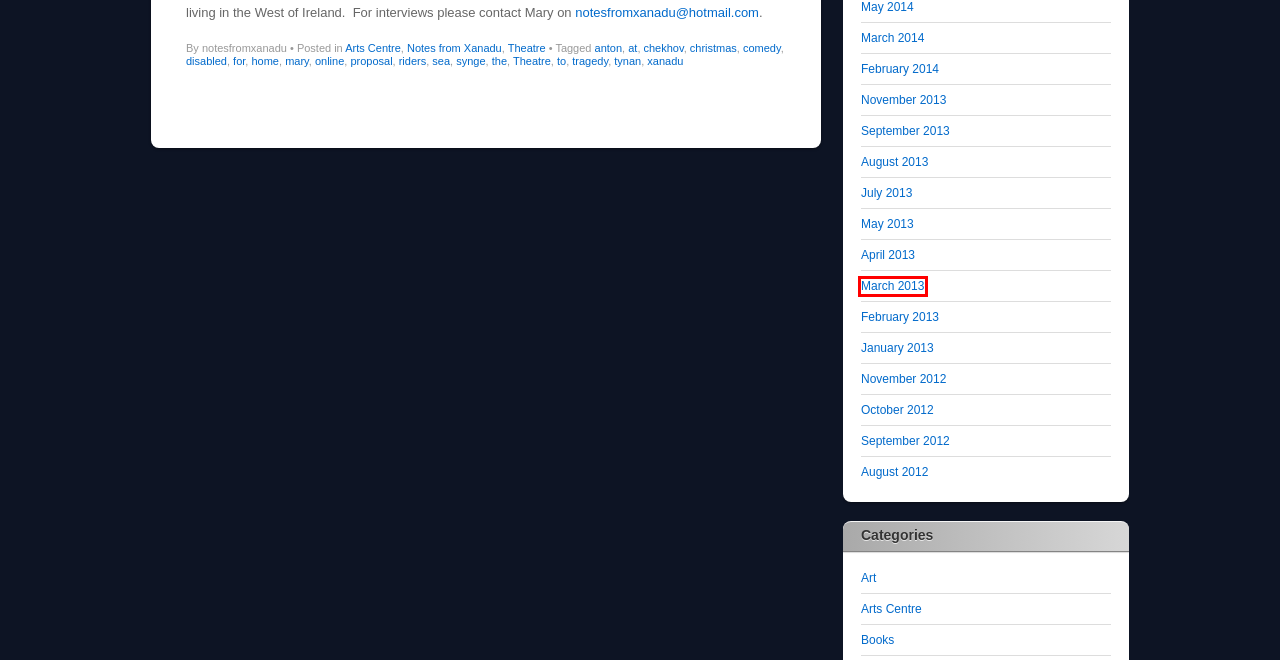Inspect the screenshot of a webpage with a red rectangle bounding box. Identify the webpage description that best corresponds to the new webpage after clicking the element inside the bounding box. Here are the candidates:
A. August 2013 | Notes From Xanadu
B. February 2013 | Notes From Xanadu
C. March 2013 | Notes From Xanadu
D. Arts Centre Archives | Notes From Xanadu
E. August 2012 | Notes From Xanadu
F. November 2013 | Notes From Xanadu
G. May 2014 | Notes From Xanadu
H. Books Archives | Notes From Xanadu

C